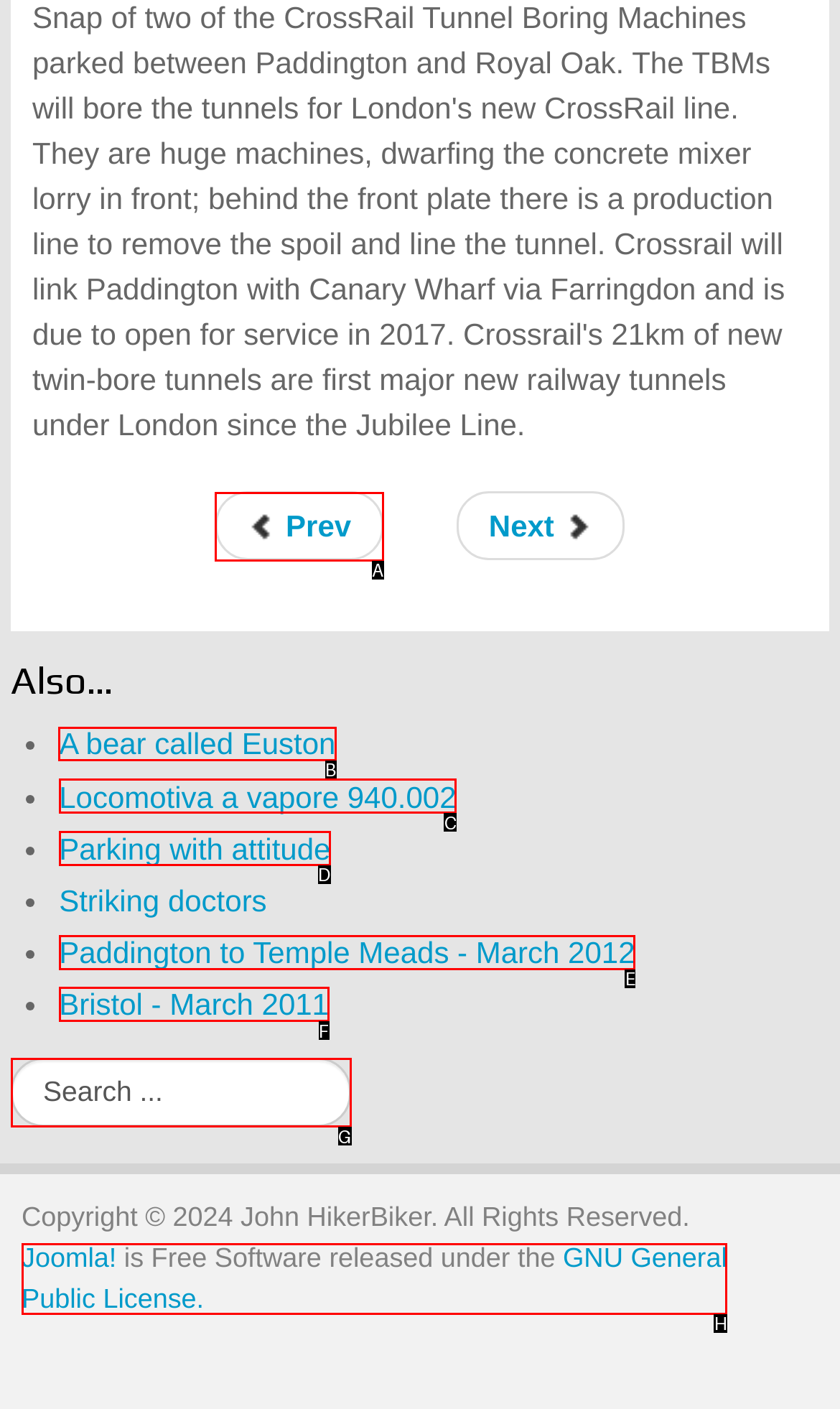Choose the letter of the element that should be clicked to complete the task: View Salary Scales
Answer with the letter from the possible choices.

None